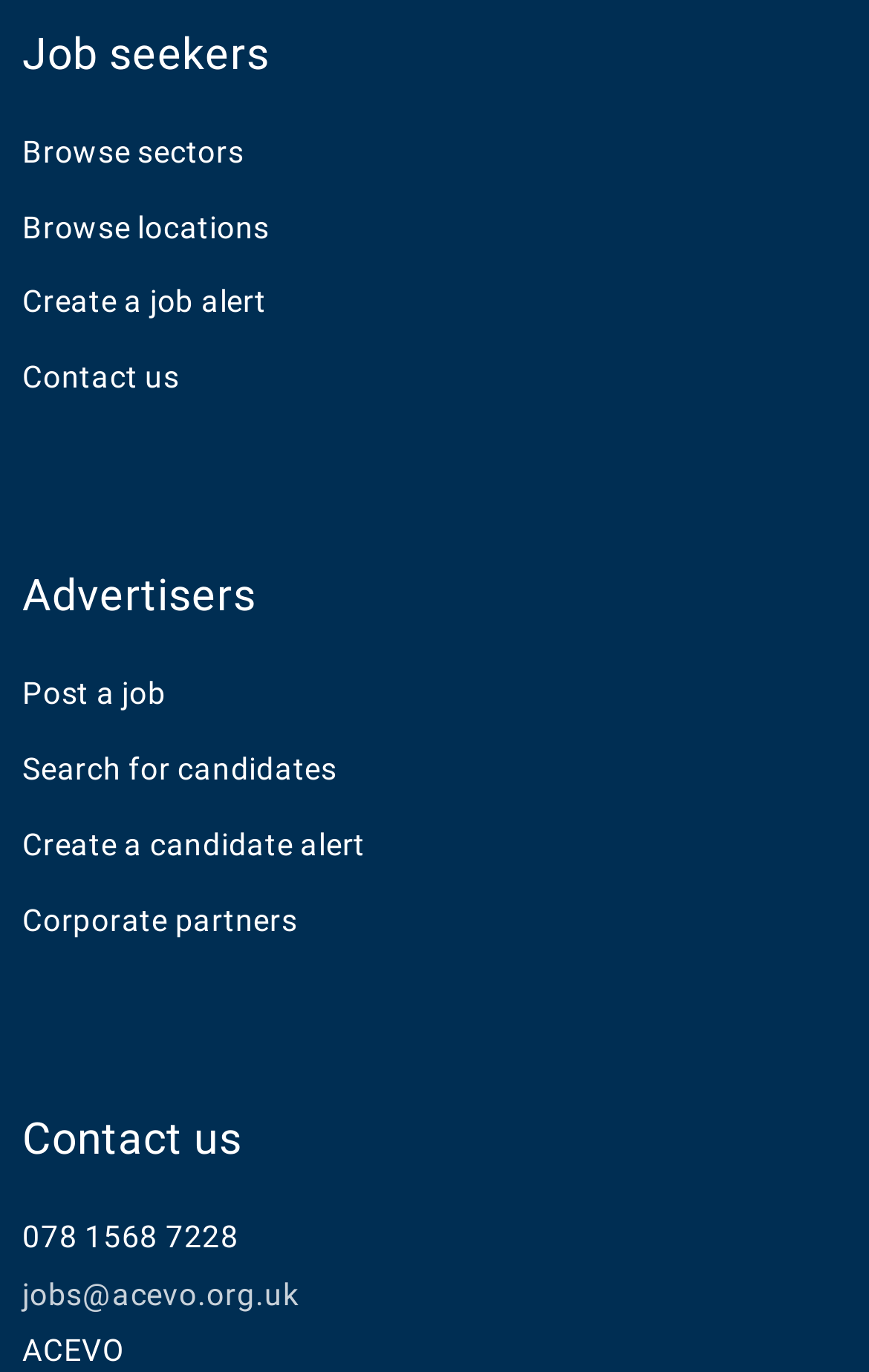Locate the UI element that matches the description Post a job in the webpage screenshot. Return the bounding box coordinates in the format (top-left x, top-left y, bottom-right x, bottom-right y), with values ranging from 0 to 1.

[0.026, 0.486, 0.191, 0.528]